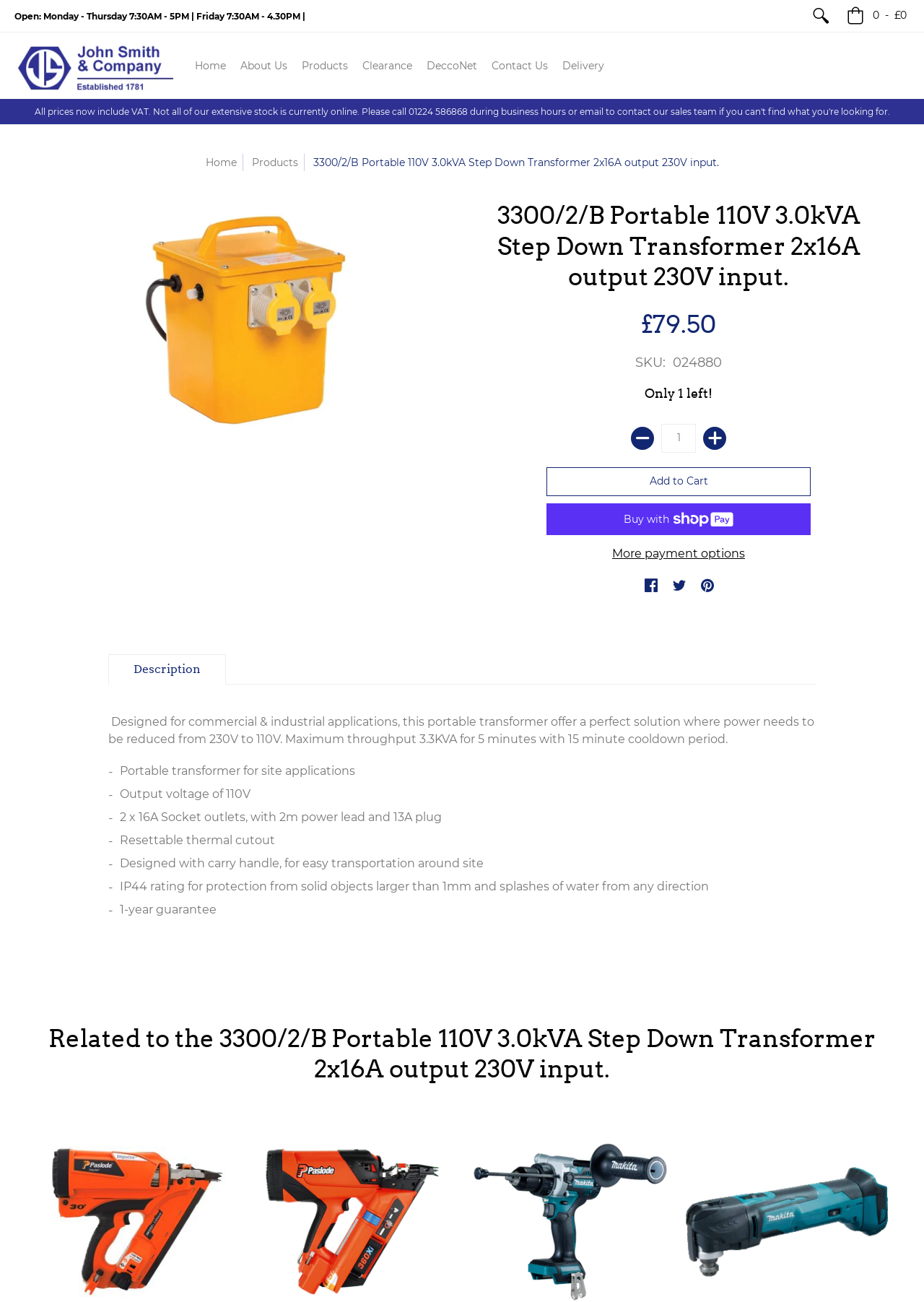Extract the primary heading text from the webpage.

3300/2/B Portable 110V 3.0kVA Step Down Transformer 2x16A output 230V input.